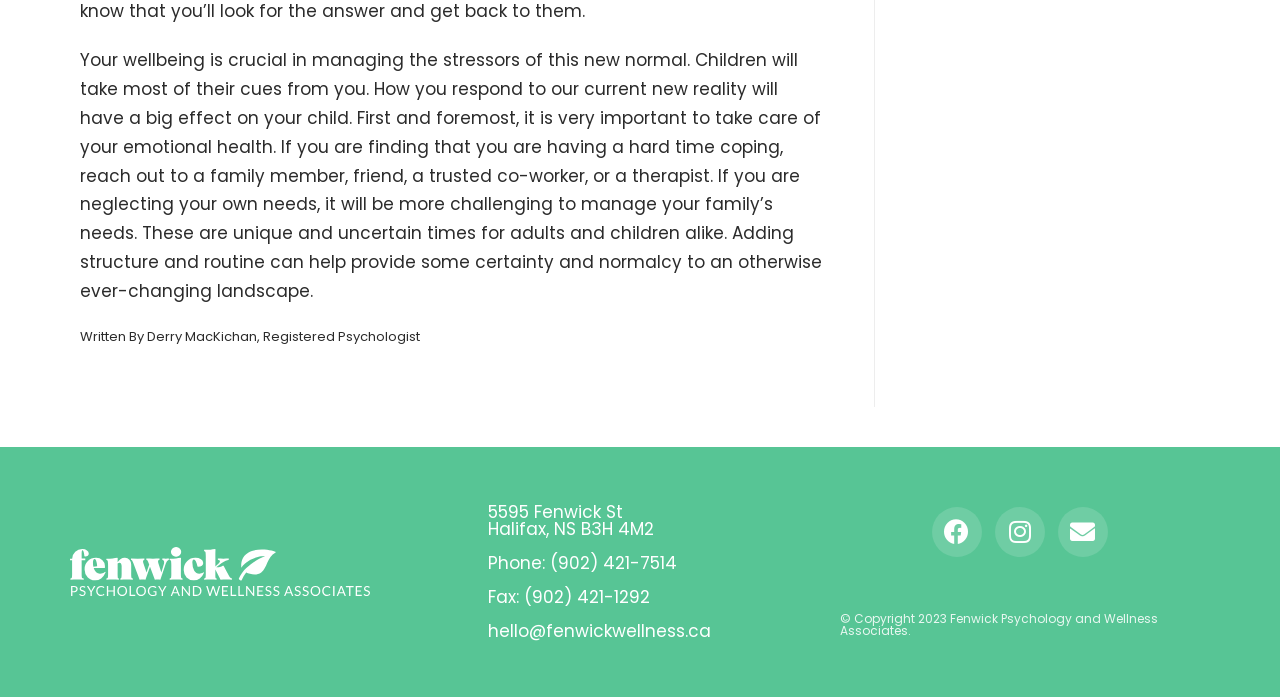What is the copyright year of Fenwick Psychology and Wellness Associates?
Answer the question in a detailed and comprehensive manner.

The copyright year is mentioned in the StaticText element with the text '© Copyright 2023 Fenwick Psychology and Wellness Associates.' which is located at the bottom of the page.